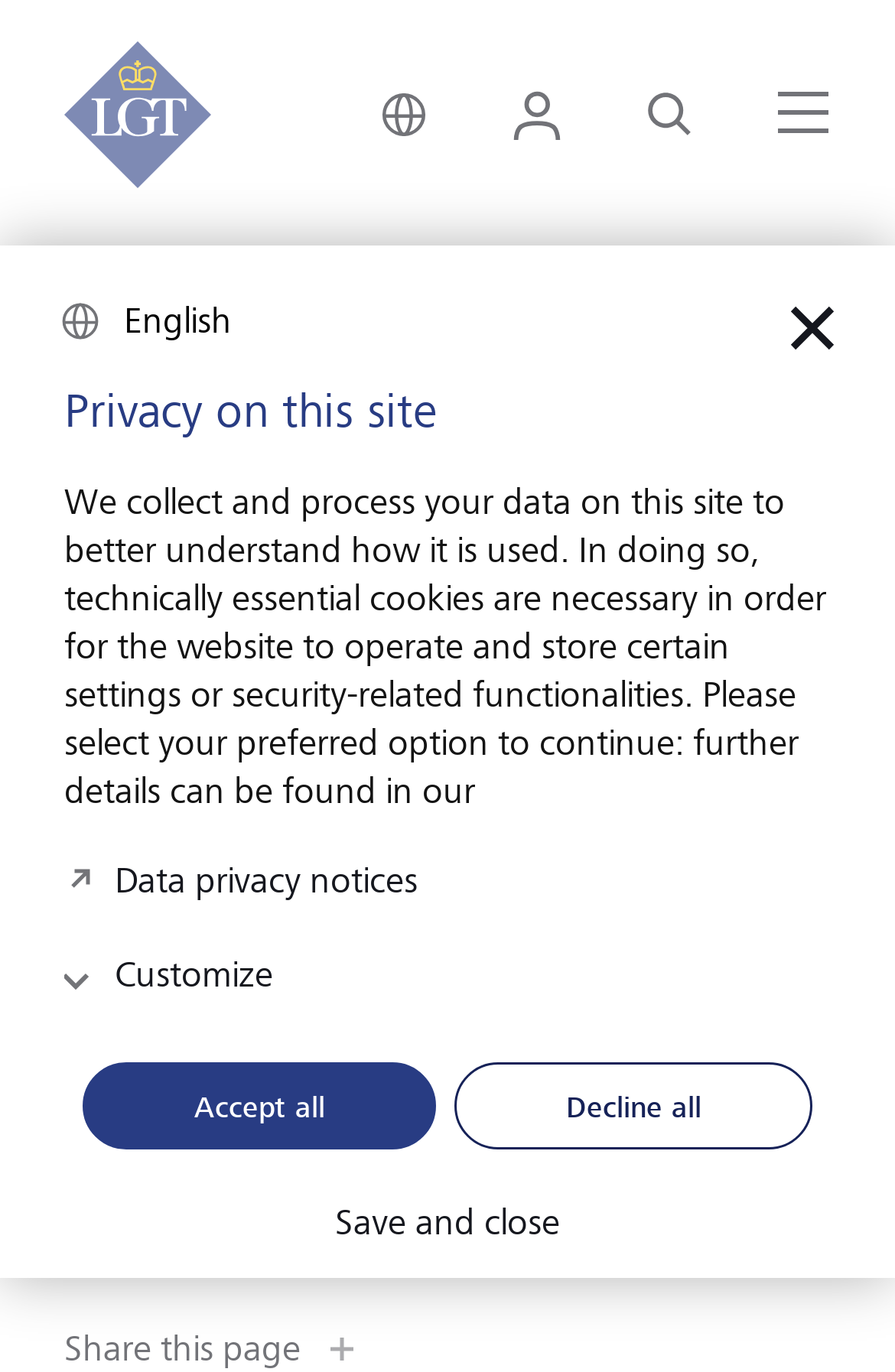Who is the author of this article?
Please use the image to provide an in-depth answer to the question.

The webpage's content has a description list that includes a term 'Author' and a detail 'Eloise von der Schulenburg, LGT VP', which indicates the author of the article.